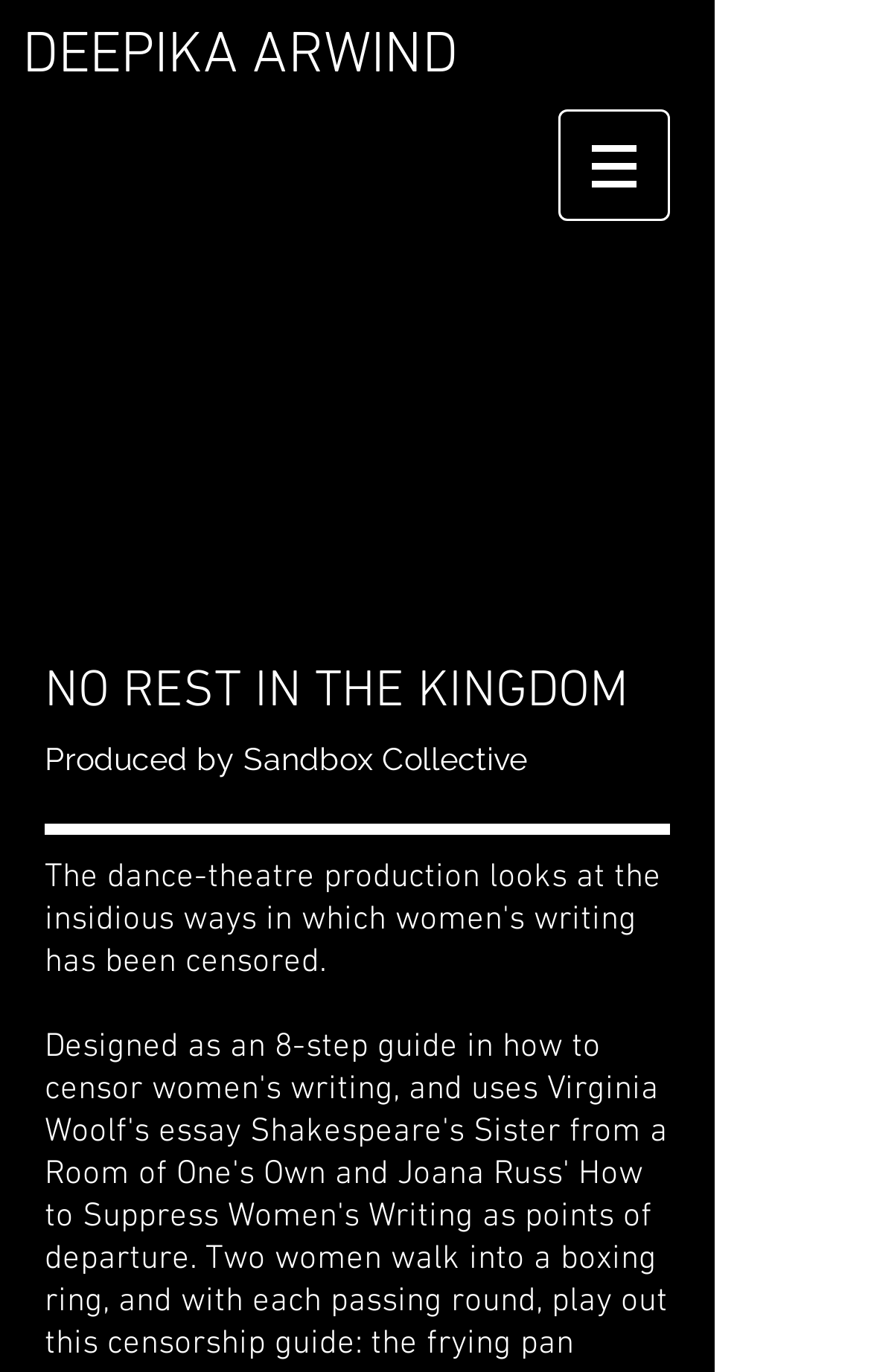Identify the bounding box coordinates for the UI element mentioned here: "DEEPIKA ARWIND". Provide the coordinates as four float values between 0 and 1, i.e., [left, top, right, bottom].

[0.026, 0.013, 0.526, 0.062]